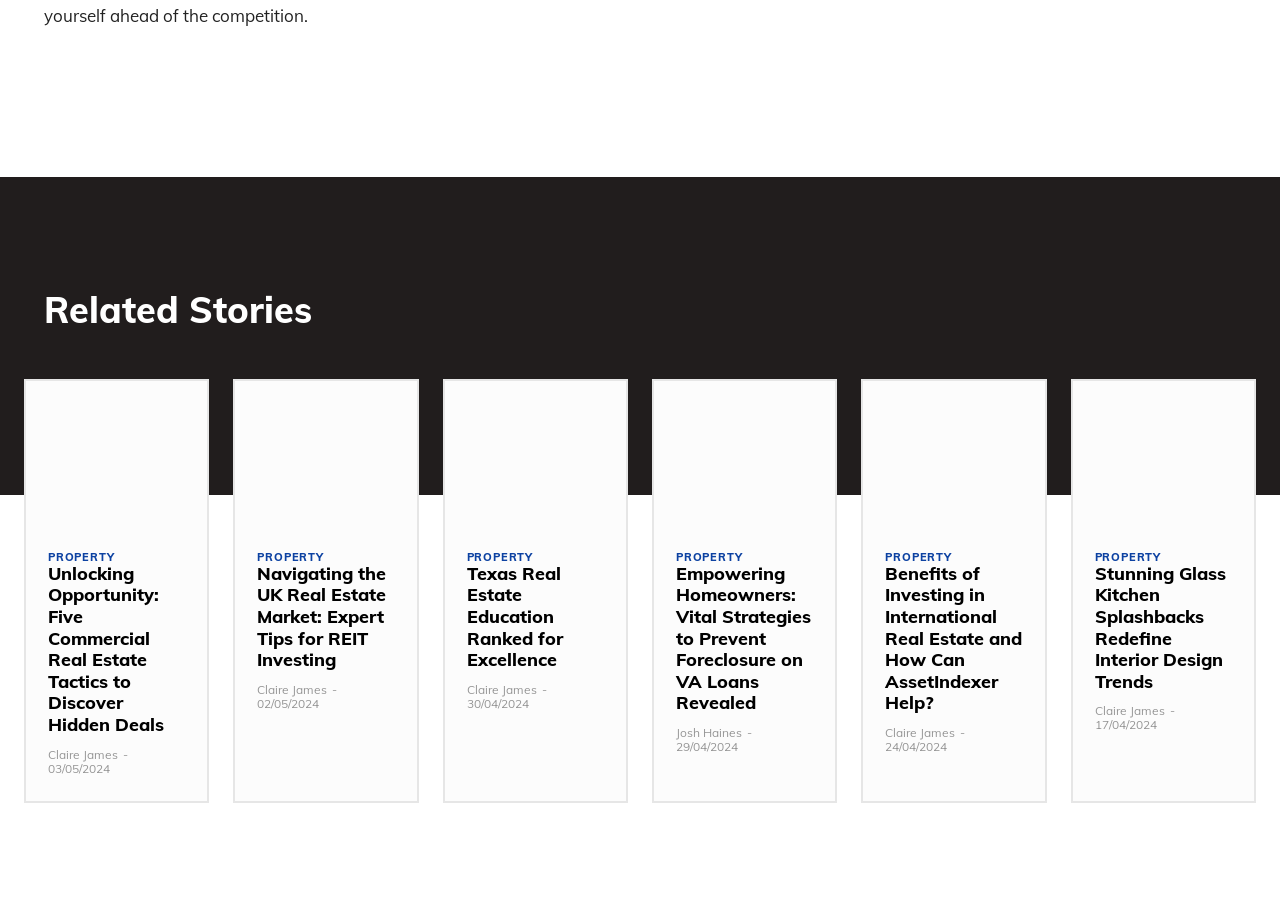Identify the bounding box coordinates of the element to click to follow this instruction: 'Click on the 'CONTACT' link'. Ensure the coordinates are four float values between 0 and 1, provided as [left, top, right, bottom].

None